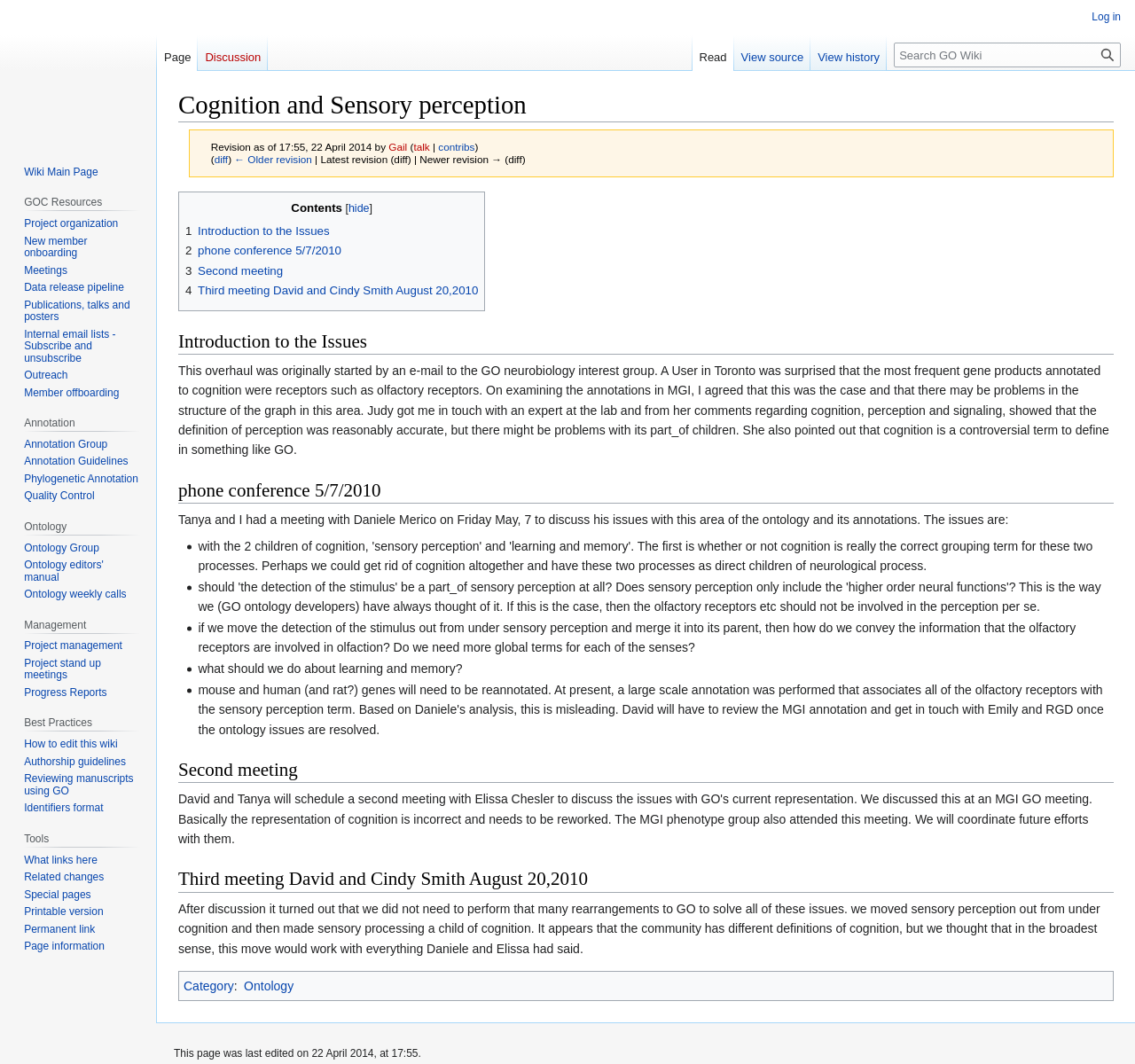Highlight the bounding box of the UI element that corresponds to this description: "Related changes".

[0.021, 0.818, 0.092, 0.83]